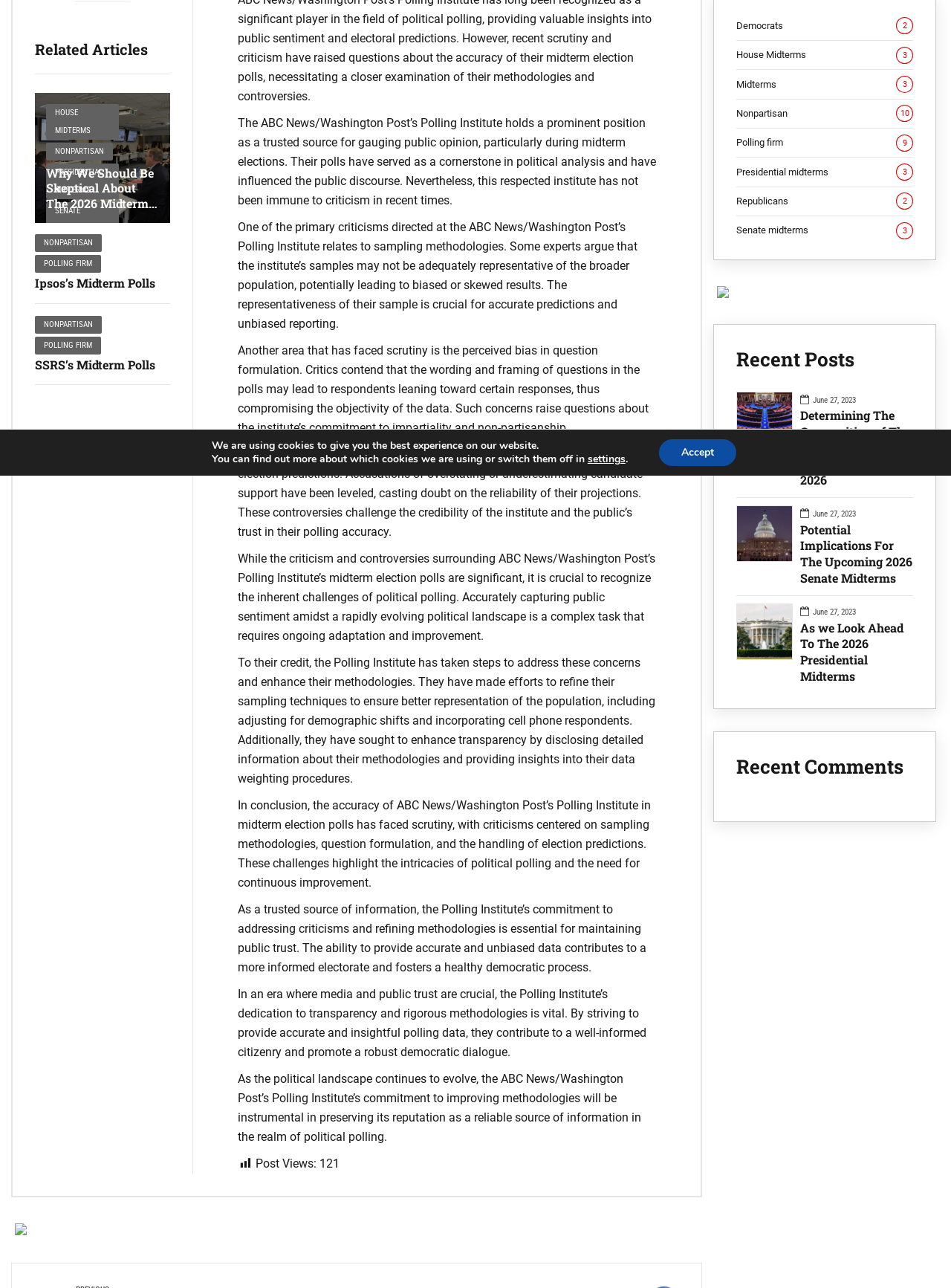Determine the bounding box of the UI element mentioned here: "Polling firm". The coordinates must be in the format [left, top, right, bottom] with values ranging from 0 to 1.

[0.037, 0.261, 0.106, 0.275]